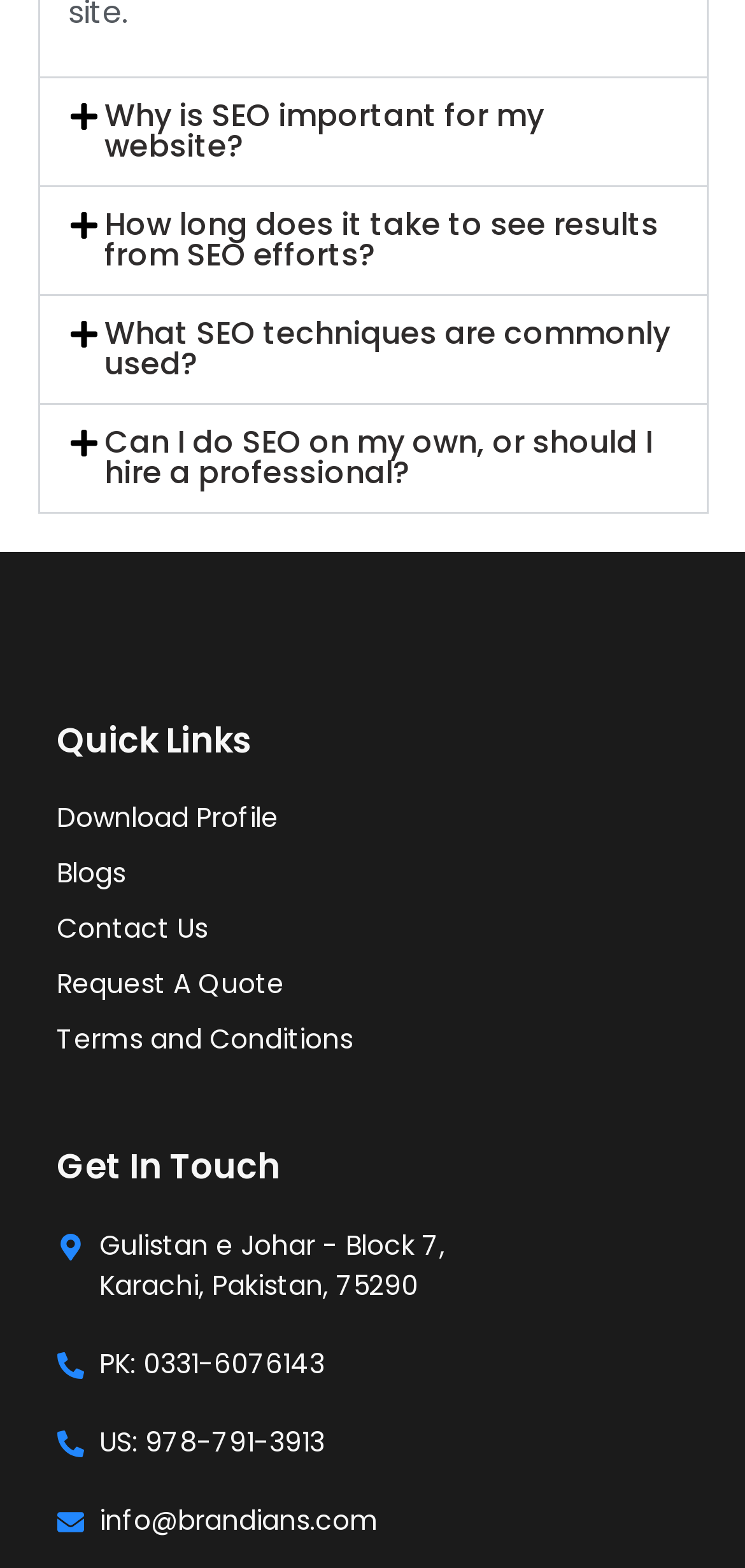Please identify the bounding box coordinates of the element I should click to complete this instruction: 'Click on 'Download Profile''. The coordinates should be given as four float numbers between 0 and 1, like this: [left, top, right, bottom].

[0.076, 0.509, 0.924, 0.535]